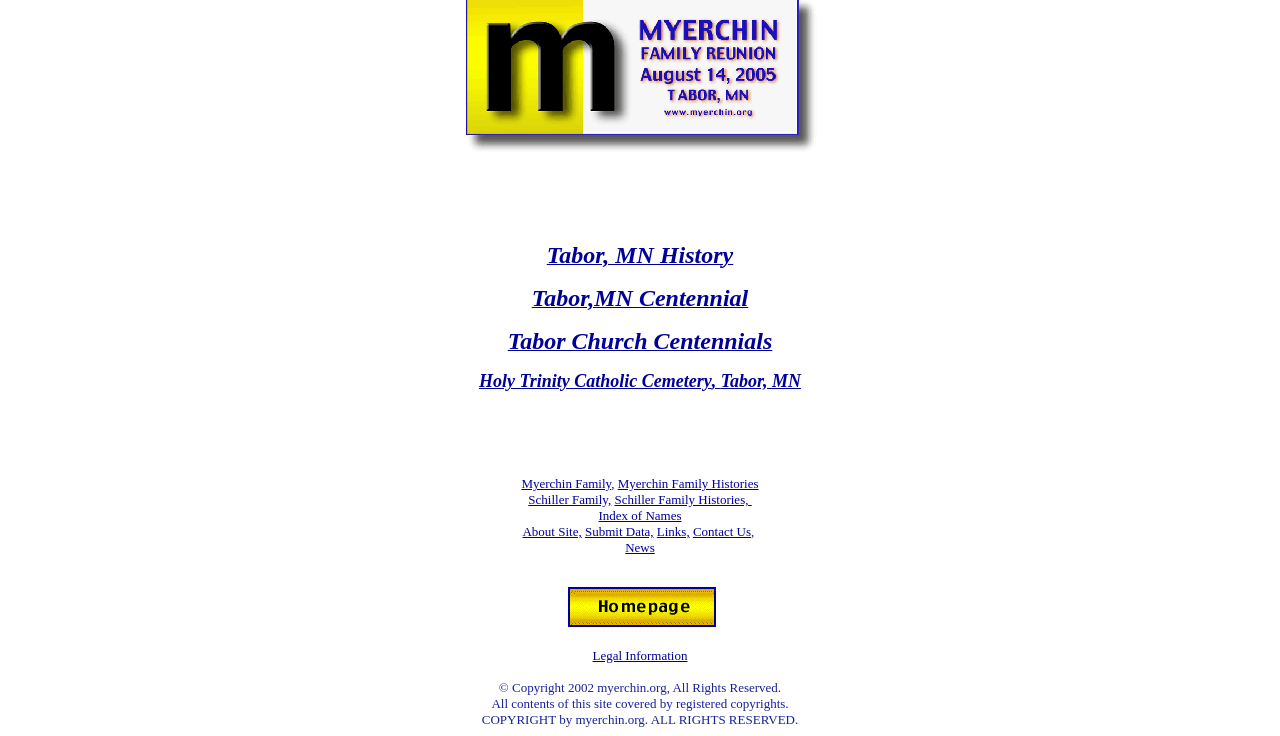Locate the bounding box coordinates of the area to click to fulfill this instruction: "Contact Us". The bounding box should be presented as four float numbers between 0 and 1, in the order [left, top, right, bottom].

[0.541, 0.712, 0.587, 0.732]